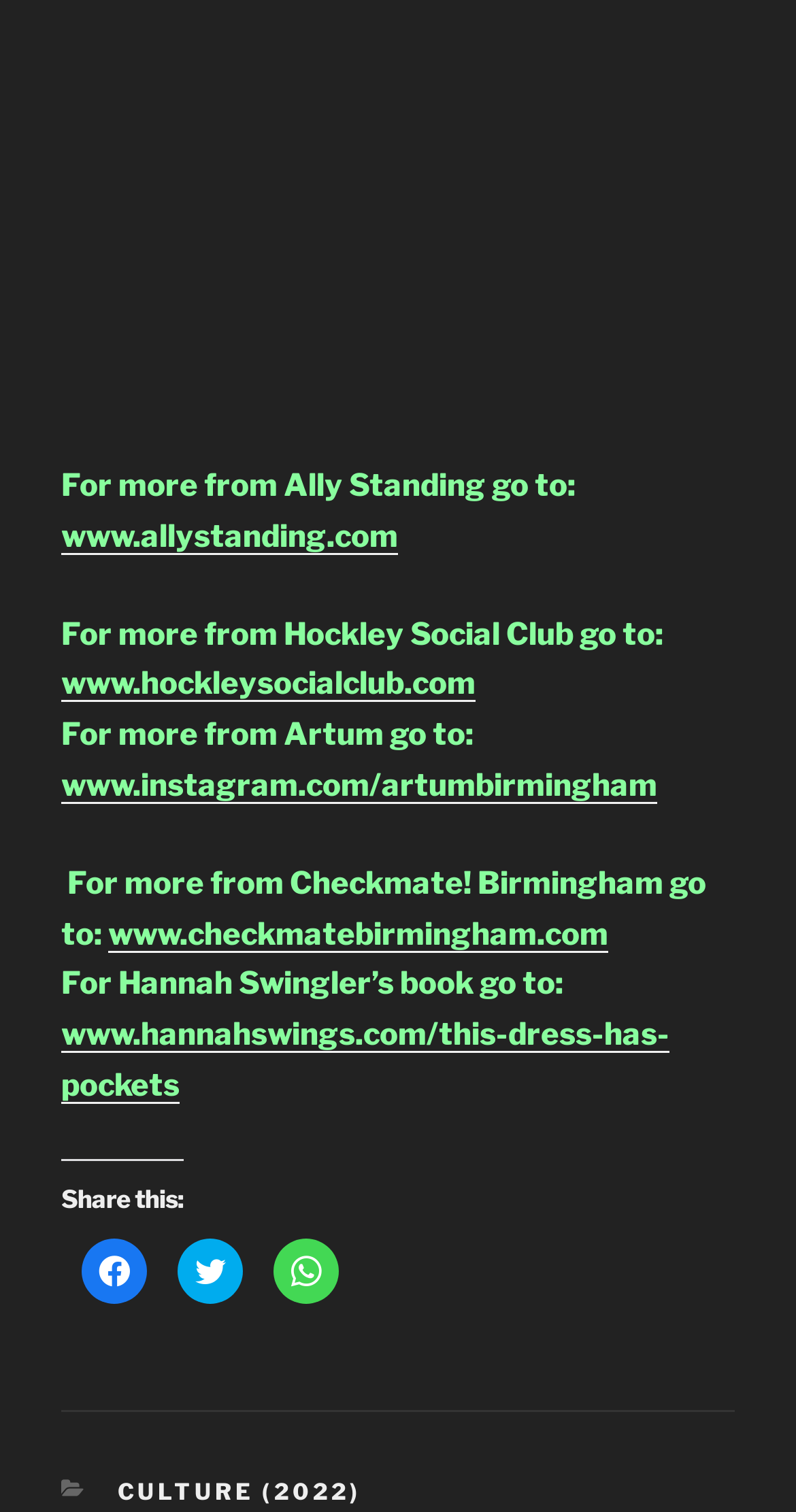Answer this question in one word or a short phrase: What is the URL for Ally Standing's website?

www.allystanding.com